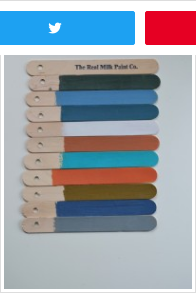Convey all the details present in the image.

This image features a collection of paint swatches from The Real Milk Paint Company, showcasing a variety of eco-friendly paint colors ideal for nursery decor. The swatches, arranged vertically, display hues including blue, gray, orange, and green, reflecting a natural palette that aligns with sustainable design practices. This selection highlights the importance of choosing non-toxic options for creating a healthy environment for newborns, as emphasized in the accompanying text about selecting organic materials for a nursery. The image evokes a sense of creativity and responsibility in preparing a space for a baby while minimizing environmental impact.